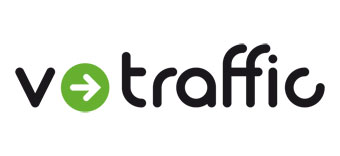Give a one-word or short-phrase answer to the following question: 
What is the purpose of V-Traffic?

To enhance the driving experience